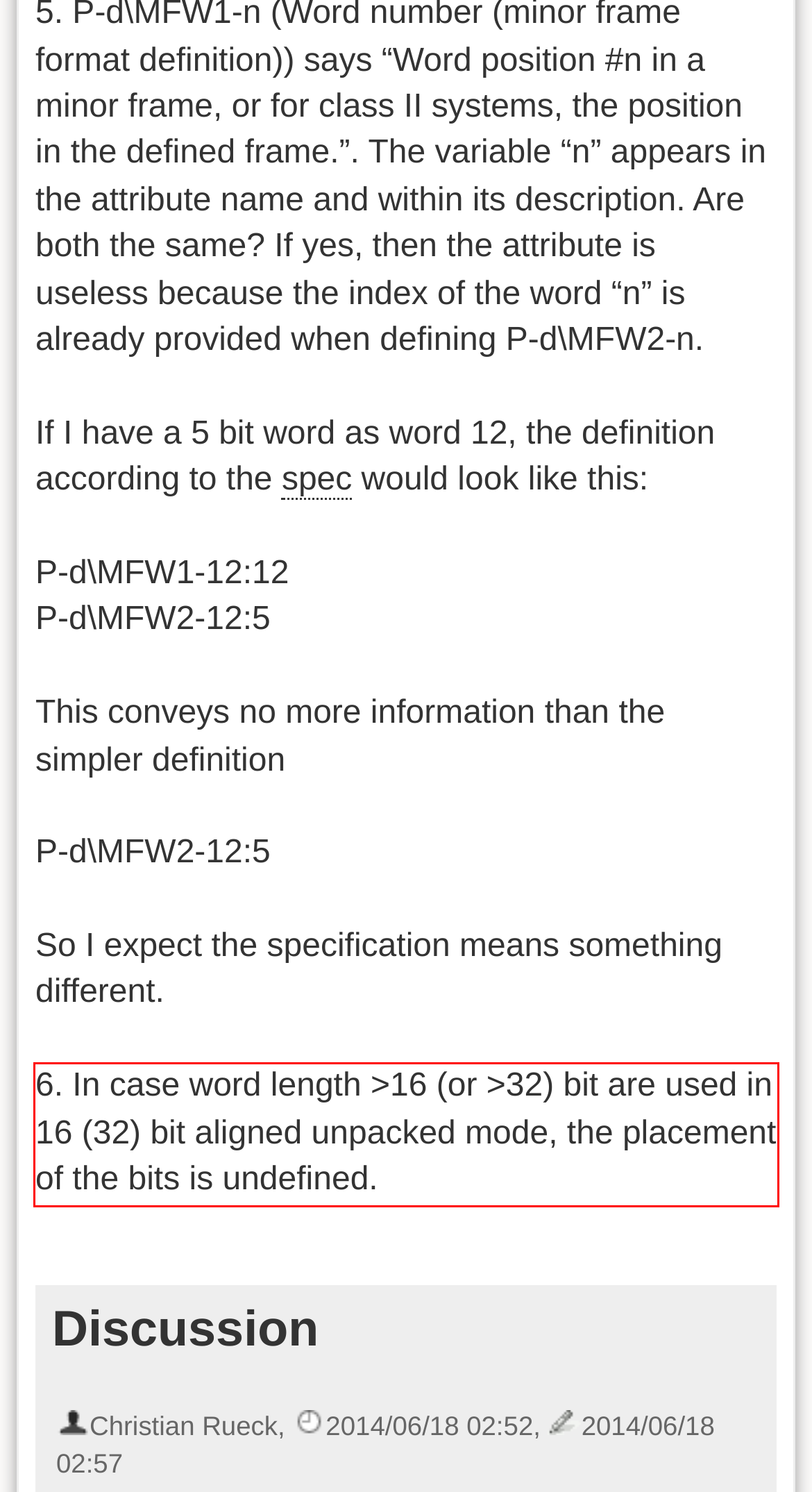Look at the webpage screenshot and recognize the text inside the red bounding box.

6. In case word length >16 (or >32) bit are used in 16 (32) bit aligned unpacked mode, the placement of the bits is undefined.